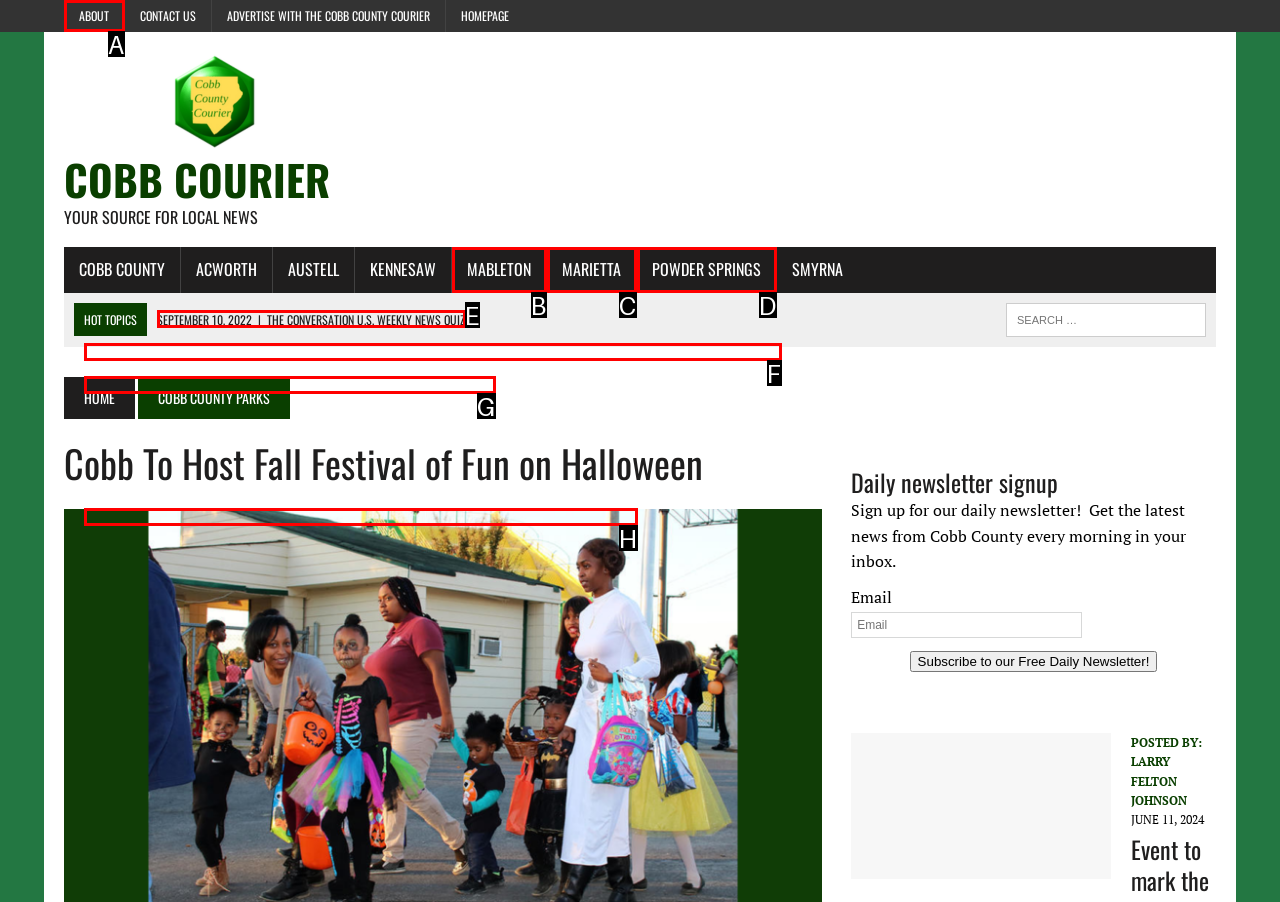Which option should be clicked to execute the following task: Visit Facebook page? Respond with the letter of the selected option.

None